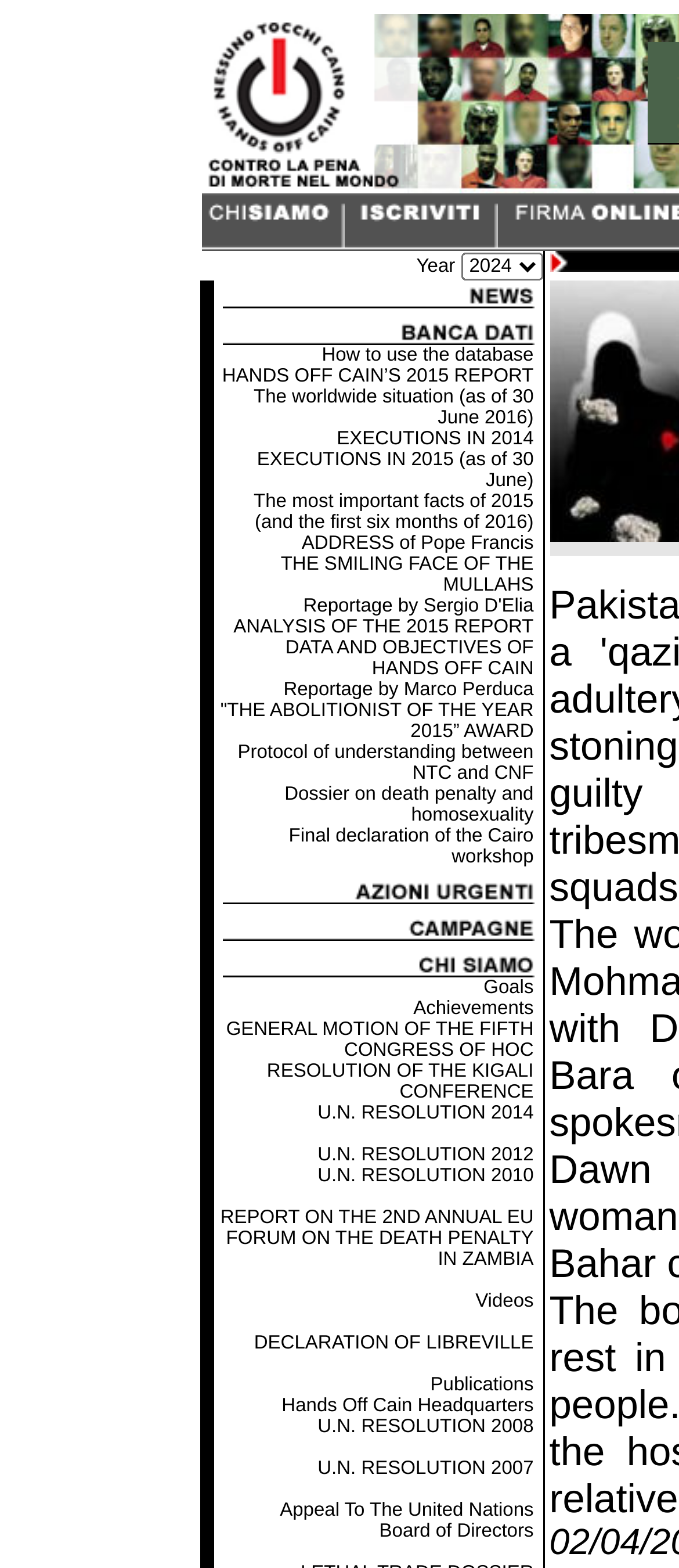Please locate the bounding box coordinates of the element that needs to be clicked to achieve the following instruction: "Check the link about exotic hardwoods". The coordinates should be four float numbers between 0 and 1, i.e., [left, top, right, bottom].

None